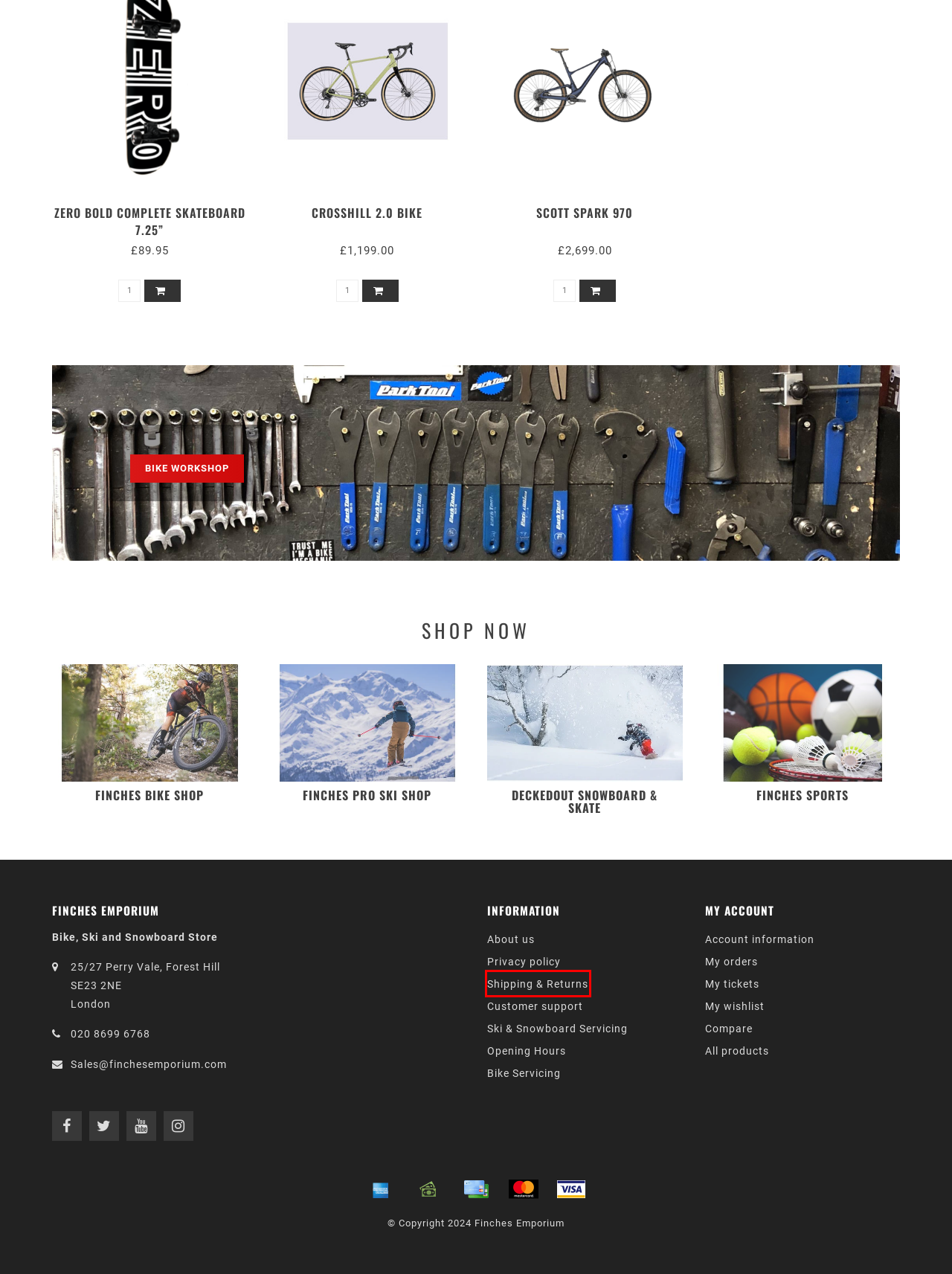Examine the screenshot of a webpage with a red bounding box around an element. Then, select the webpage description that best represents the new page after clicking the highlighted element. Here are the descriptions:
A. Opening Hours - Finches Emporium
B. Payment Methods - Finches Emporium
C. Collection - Finches Emporium
D. Customer support - Finches Emporium
E. Shipping & Returns - Finches Emporium
F. Ski & Snowboard Servicing  - Finches Emporium
G. About us - Finches Emporium
H. Bike Servicing - Finches Emporium

E